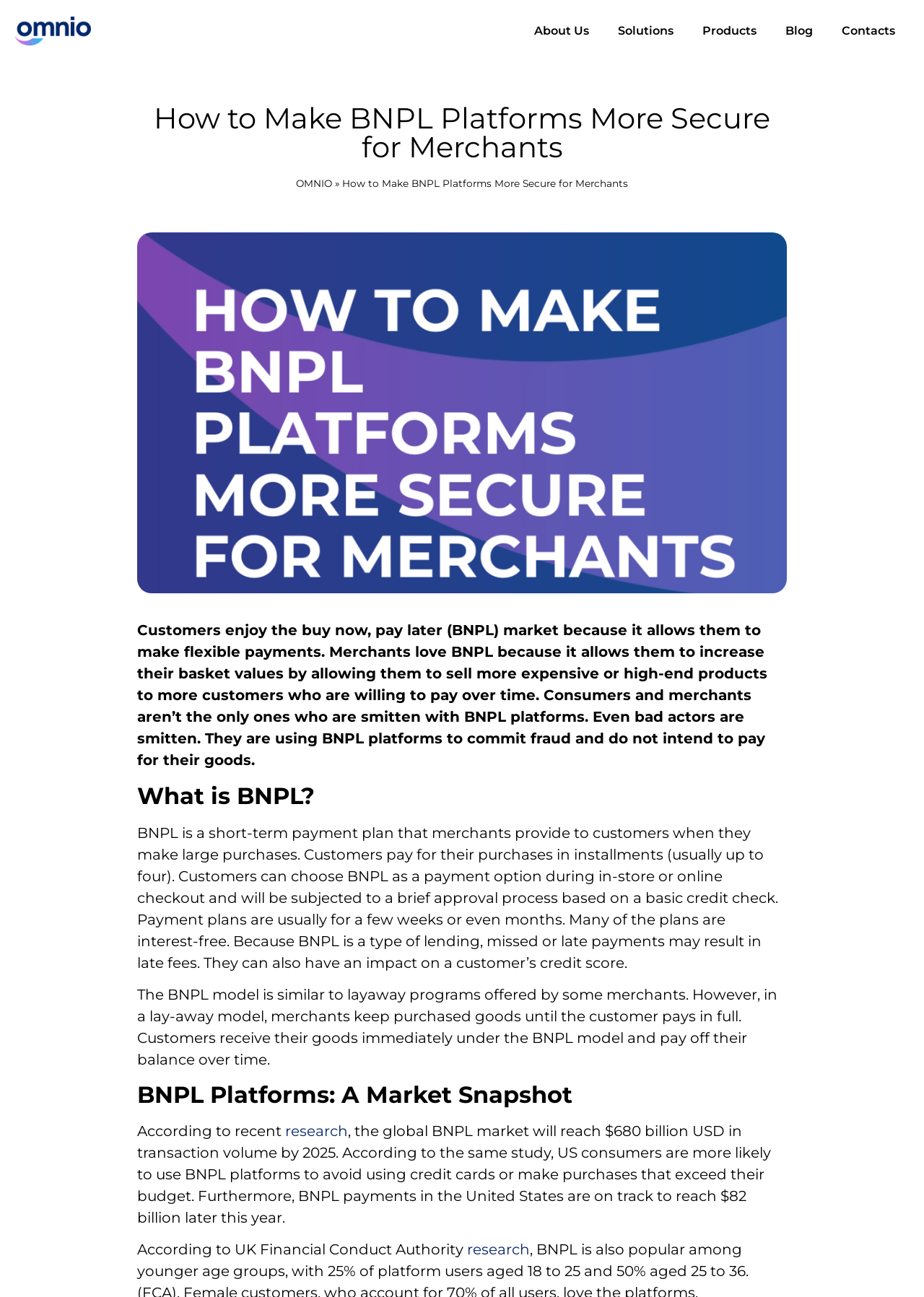How many installments do customers usually pay in BNPL?
Look at the image and respond with a one-word or short-phrase answer.

Up to four